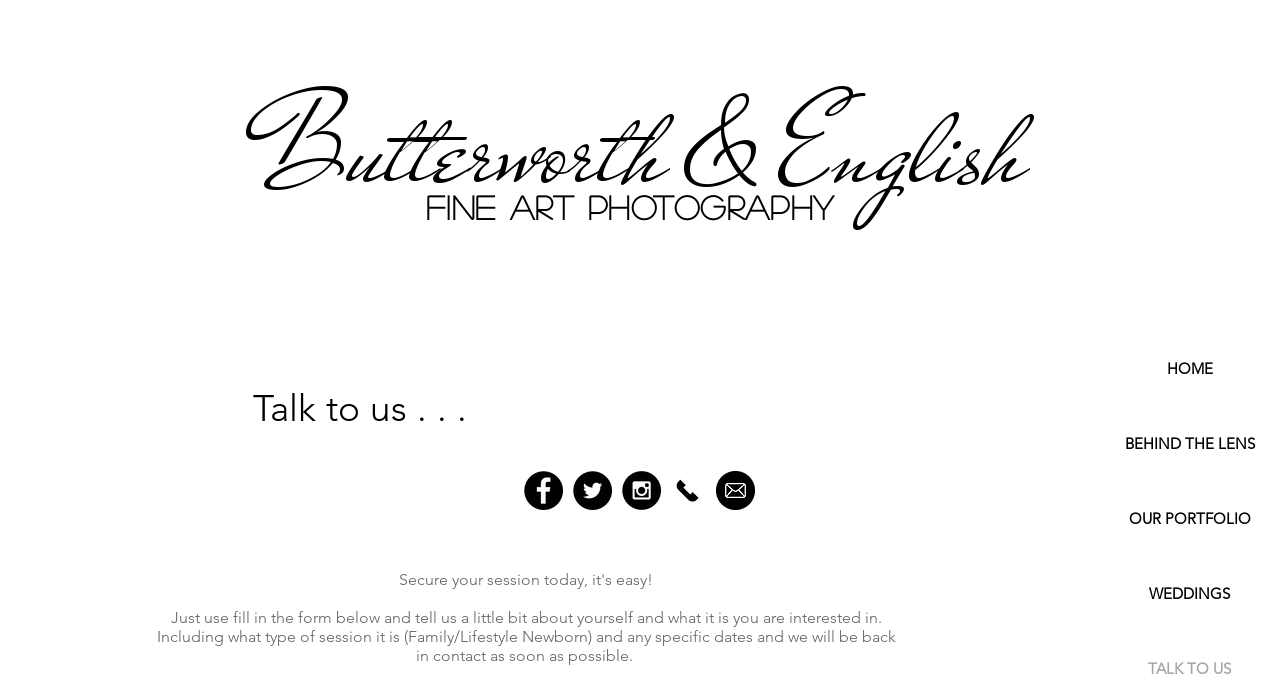What type of photography sessions are mentioned?
Based on the visual content, answer with a single word or a brief phrase.

Family/Lifestyle Newborn